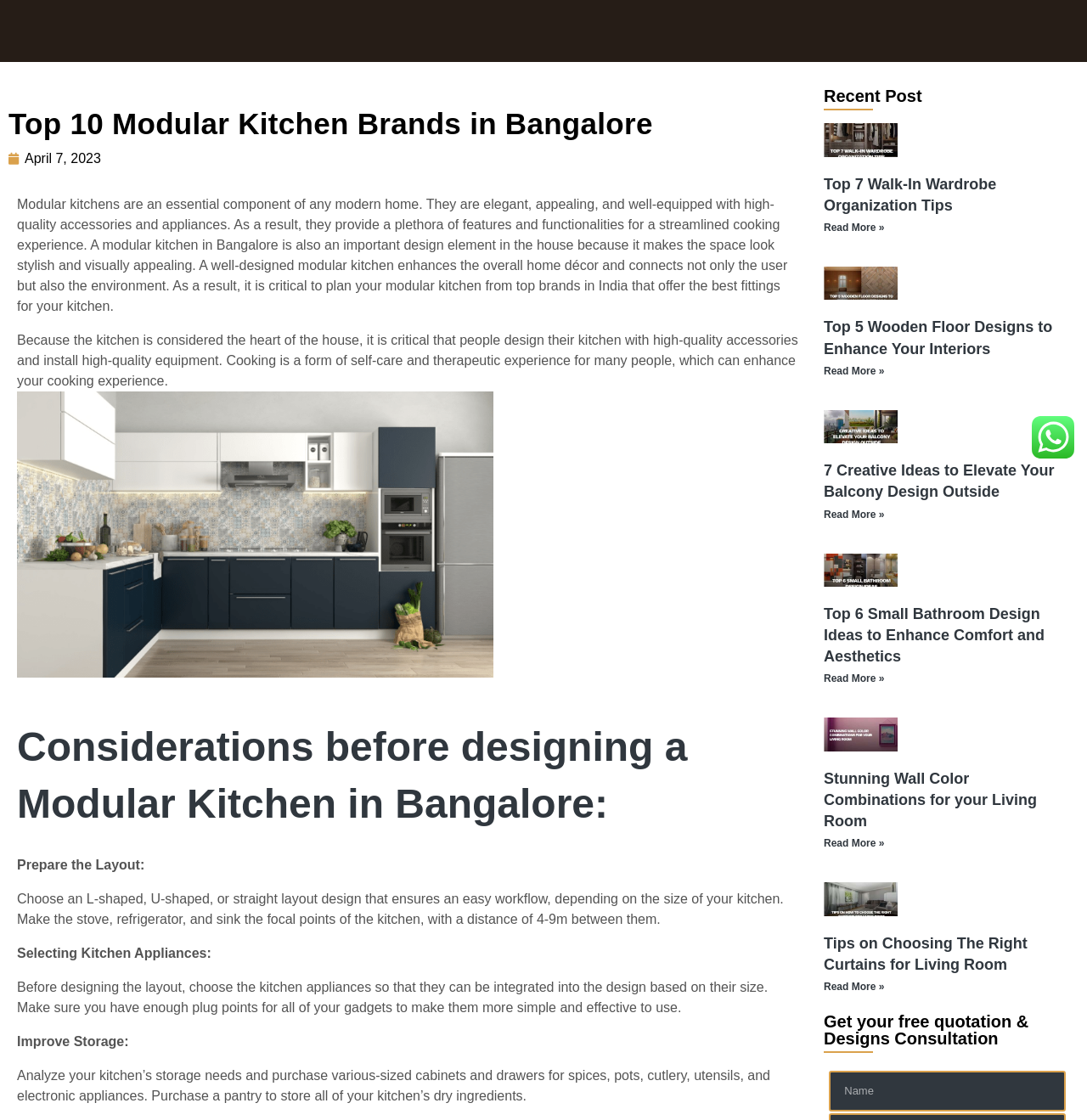Provide the bounding box coordinates of the HTML element described by the text: "Read More »".

[0.758, 0.454, 0.814, 0.464]